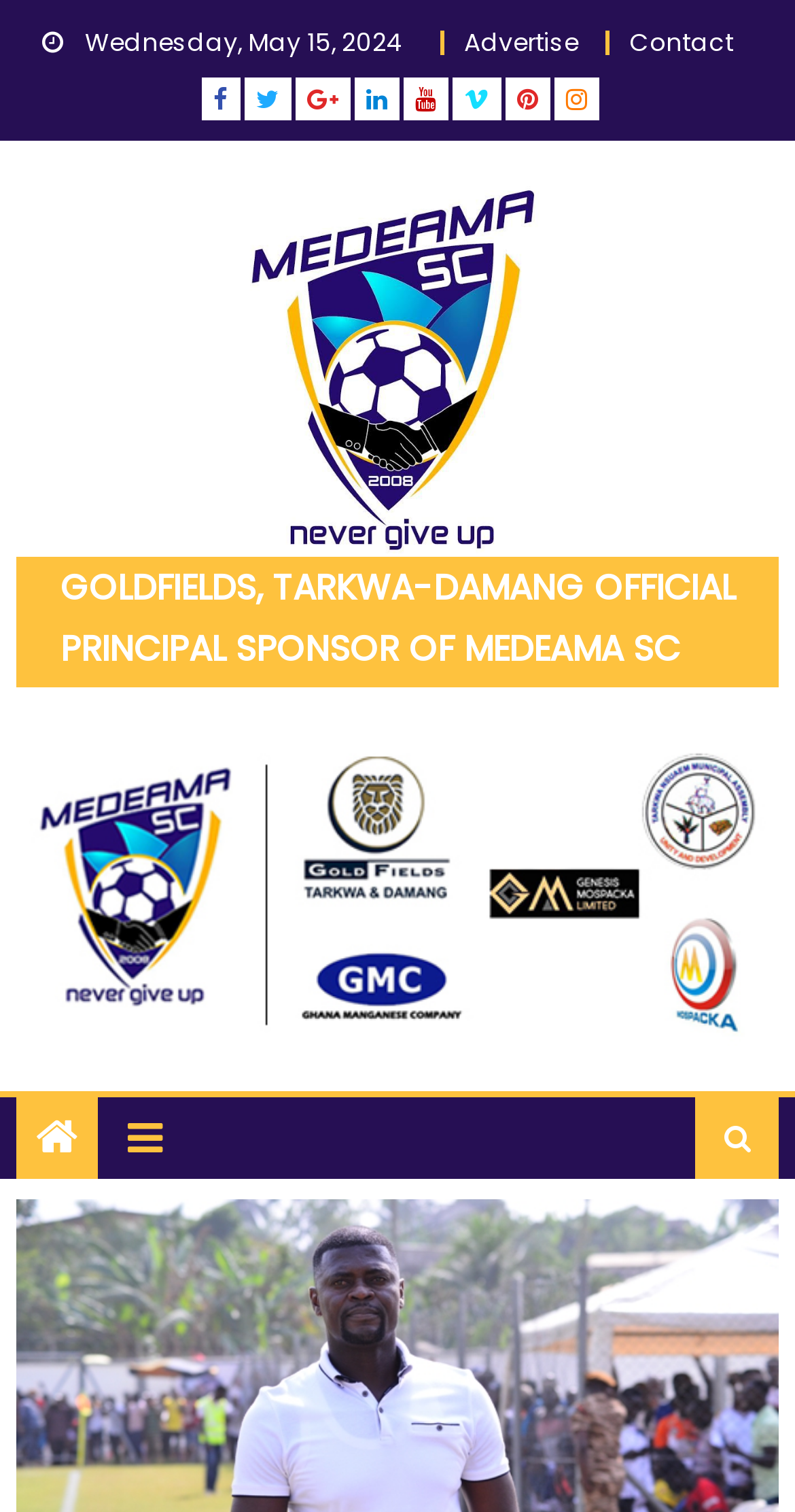Determine the title of the webpage and give its text content.

PROFILE OF NATIONAL TEAM COACHES: SAMUEL BOADU